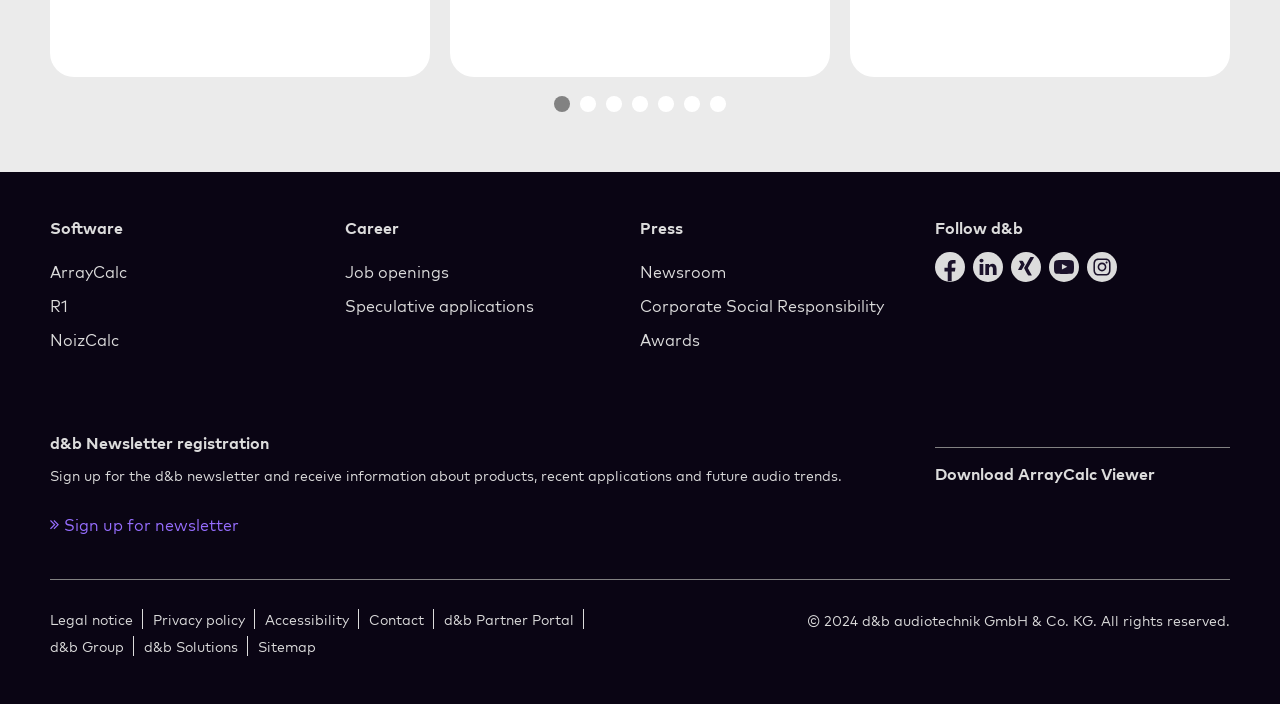Use a single word or phrase to respond to the question:
How many buttons are at the top of the page?

7